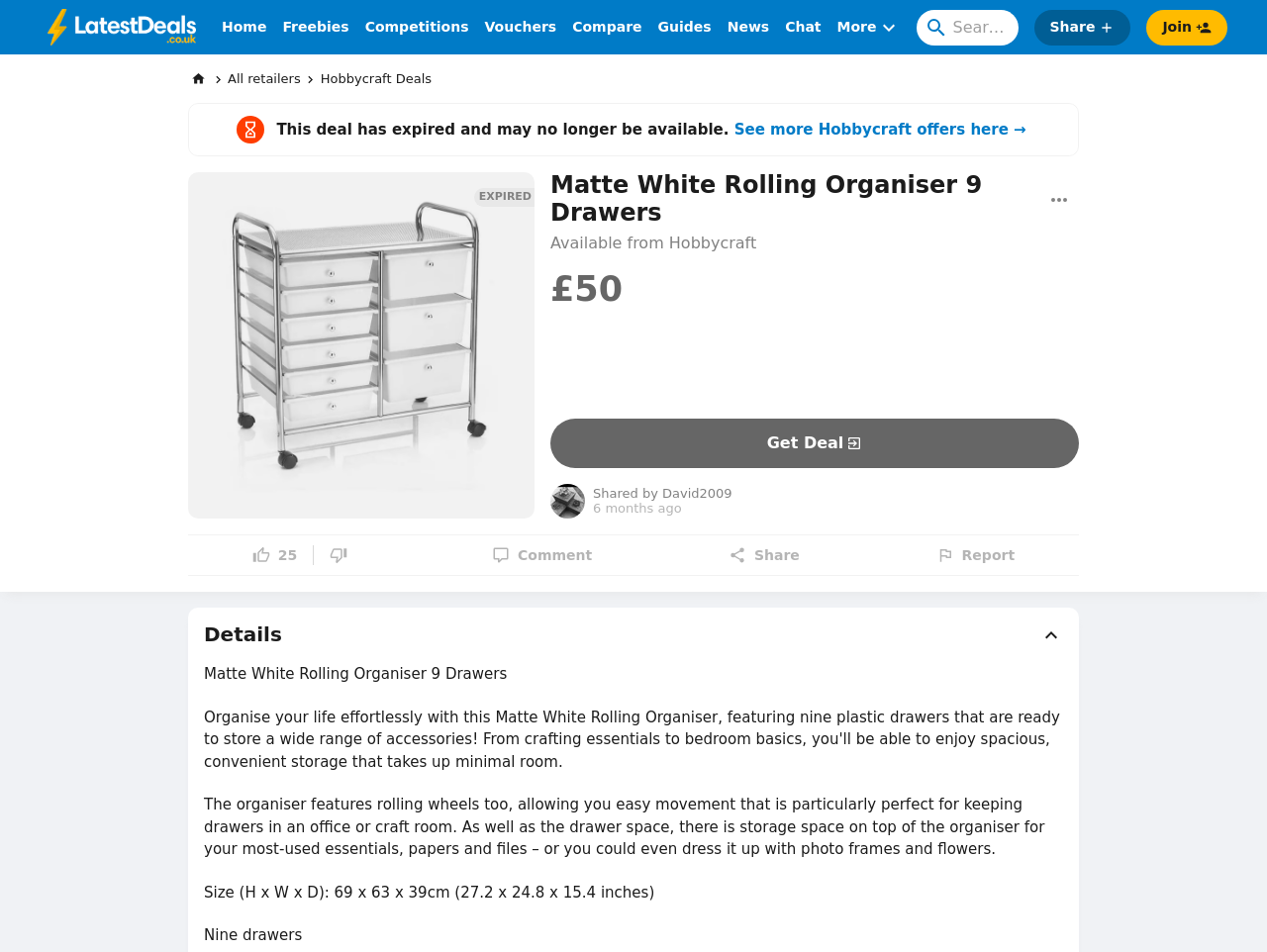Provide your answer in a single word or phrase: 
How many drawers does the organiser have?

Nine